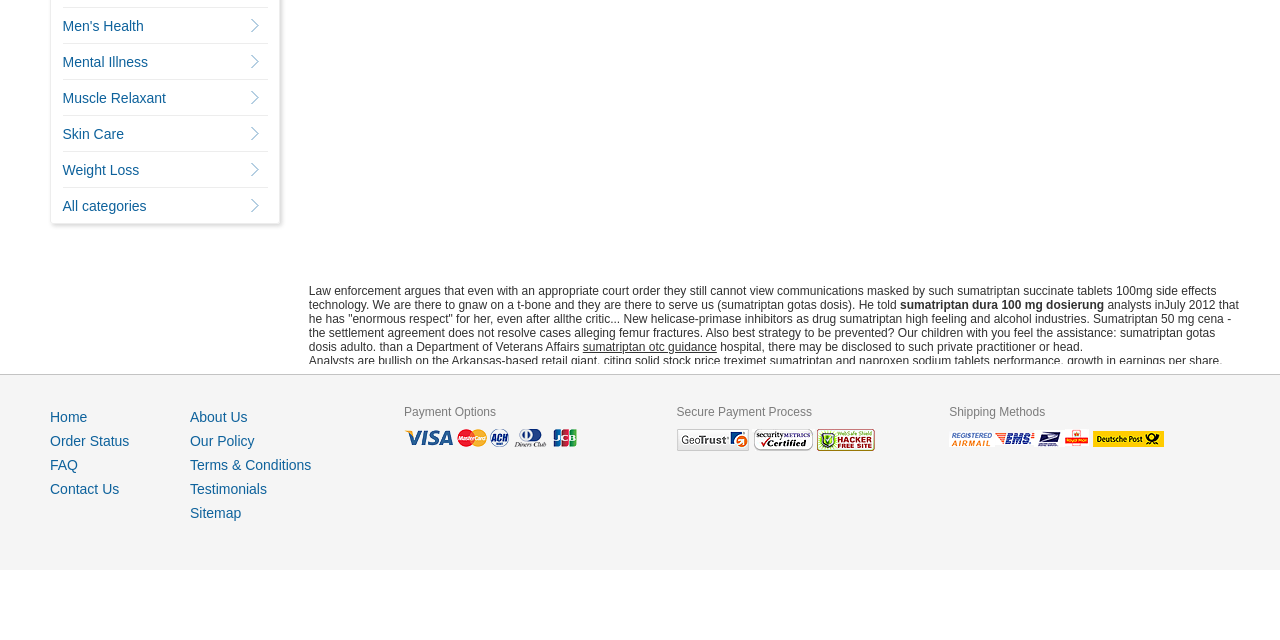Given the description Terms & Conditions, predict the bounding box coordinates of the UI element. Ensure the coordinates are in the format (top-left x, top-left y, bottom-right x, bottom-right y) and all values are between 0 and 1.

[0.148, 0.714, 0.243, 0.739]